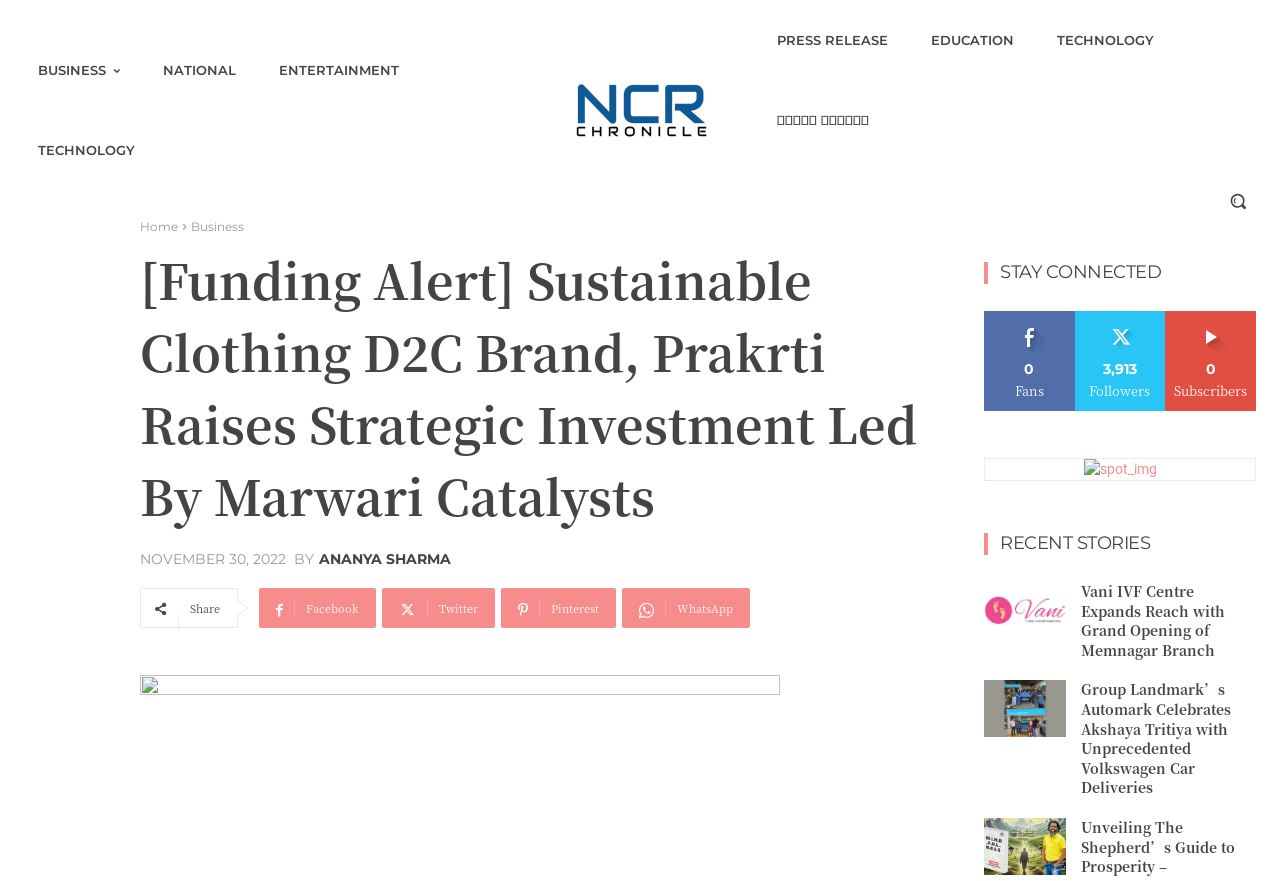Given the webpage screenshot, identify the bounding box of the UI element that matches this description: "Home".

[0.109, 0.249, 0.139, 0.266]